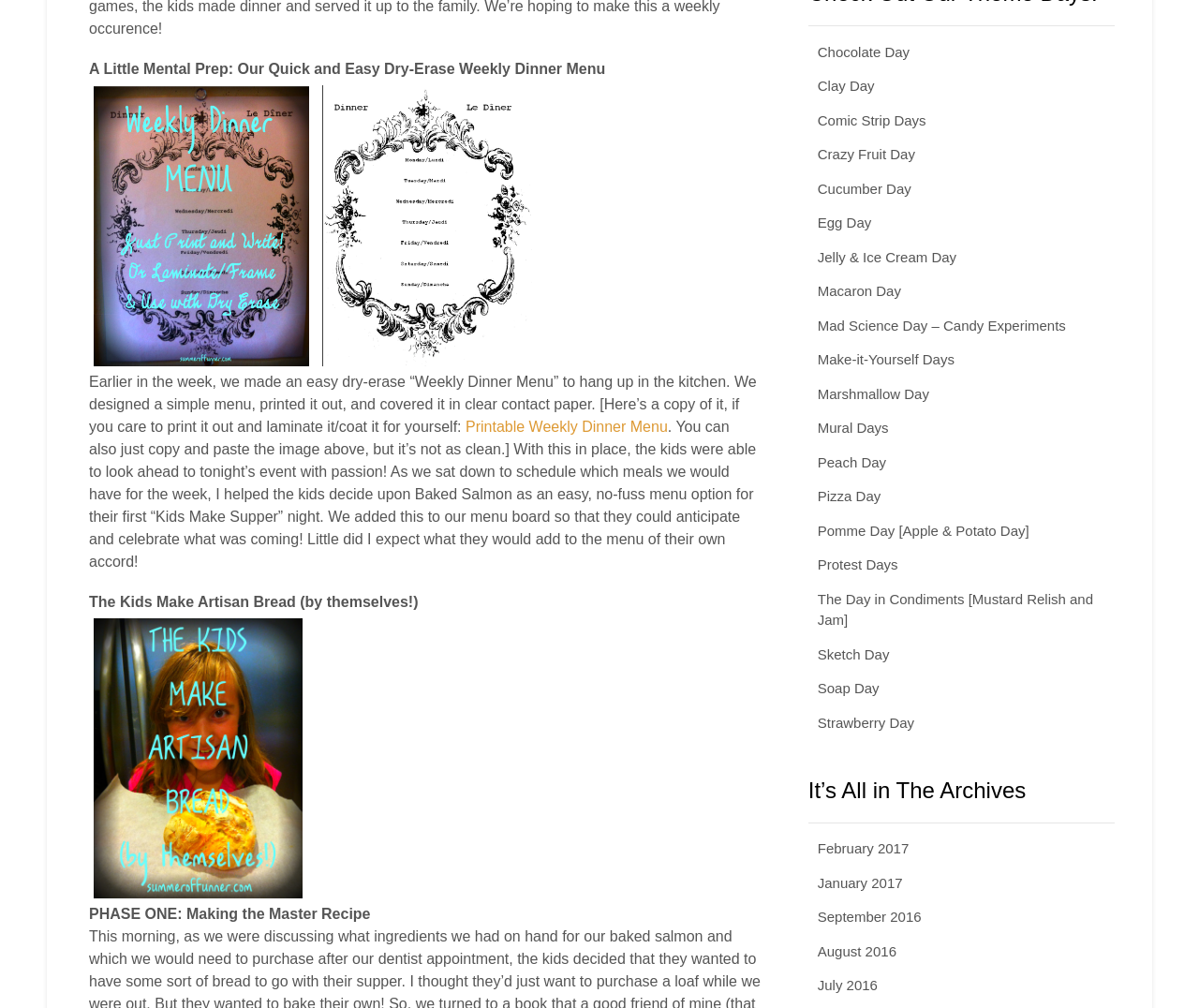What is the title of the weekly dinner menu?
Based on the image, answer the question with as much detail as possible.

The title of the weekly dinner menu is 'A Little Mental Prep' which is mentioned in the StaticText element with ID 228 at the top of the webpage.